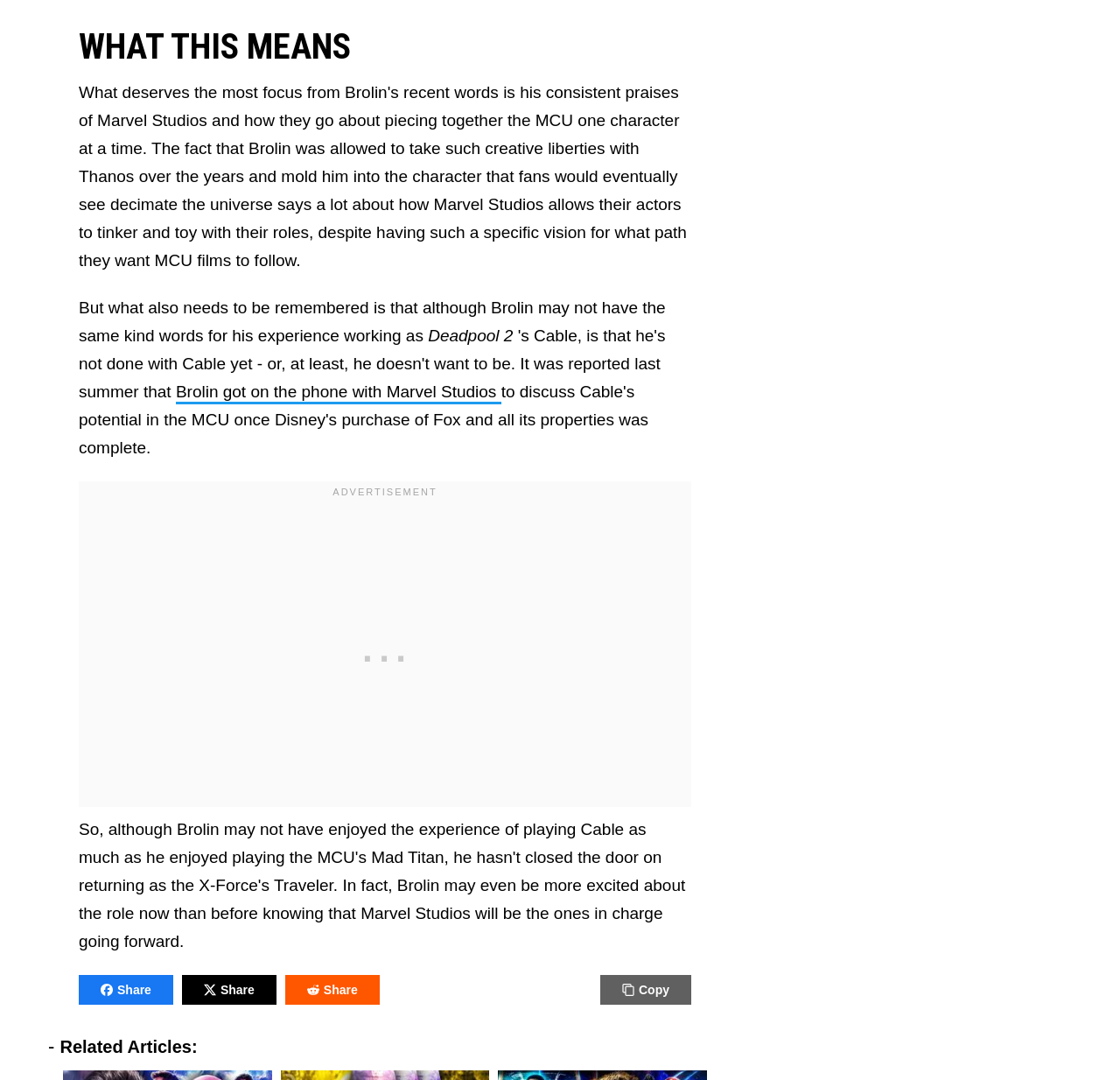Find the bounding box coordinates for the HTML element described in this sentence: "Follow". Provide the coordinates as four float numbers between 0 and 1, in the format [left, top, right, bottom].

[0.047, 0.334, 0.137, 0.362]